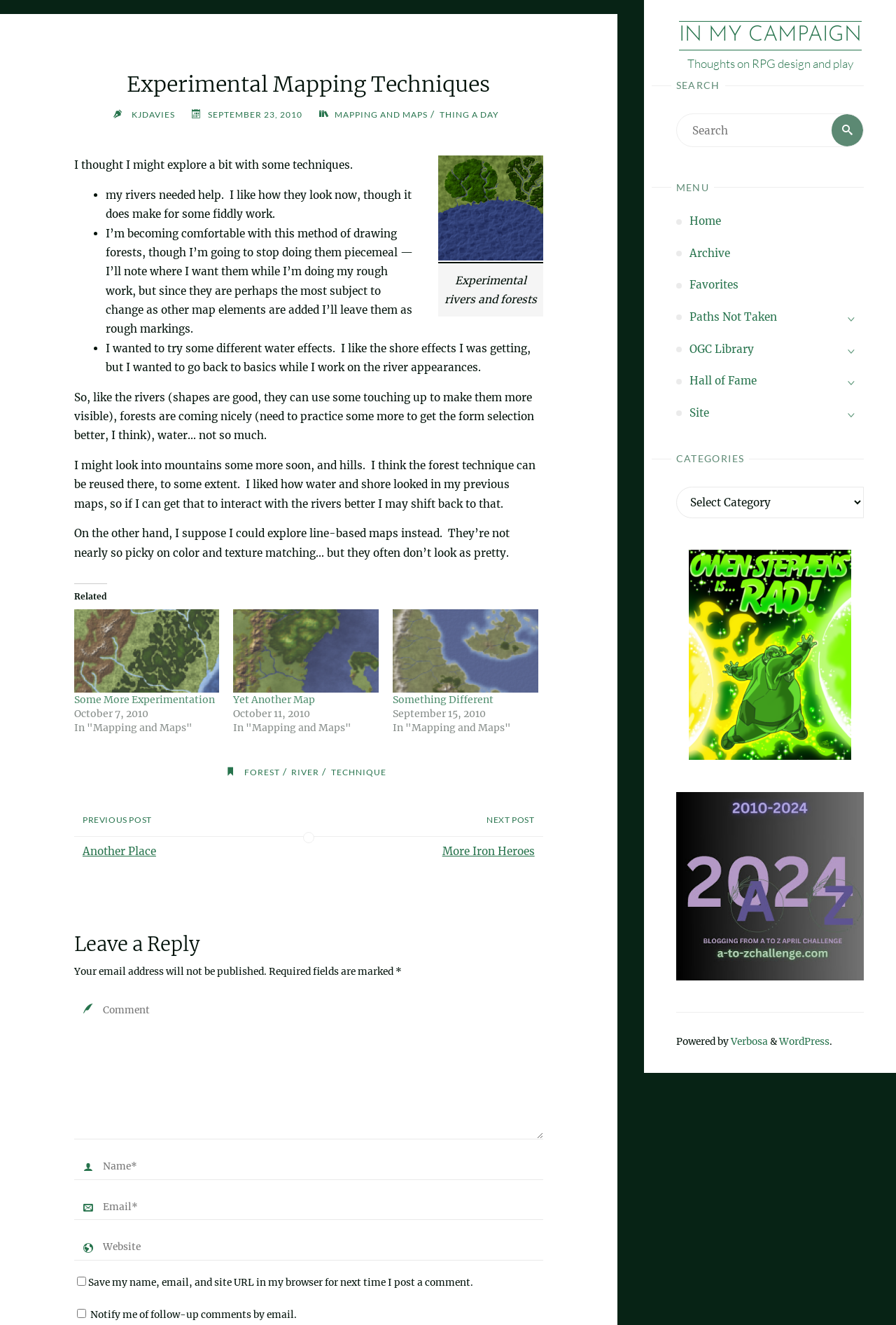Find the bounding box coordinates of the element I should click to carry out the following instruction: "Read the post about Experimental Mapping Techniques".

[0.083, 0.051, 0.606, 0.076]